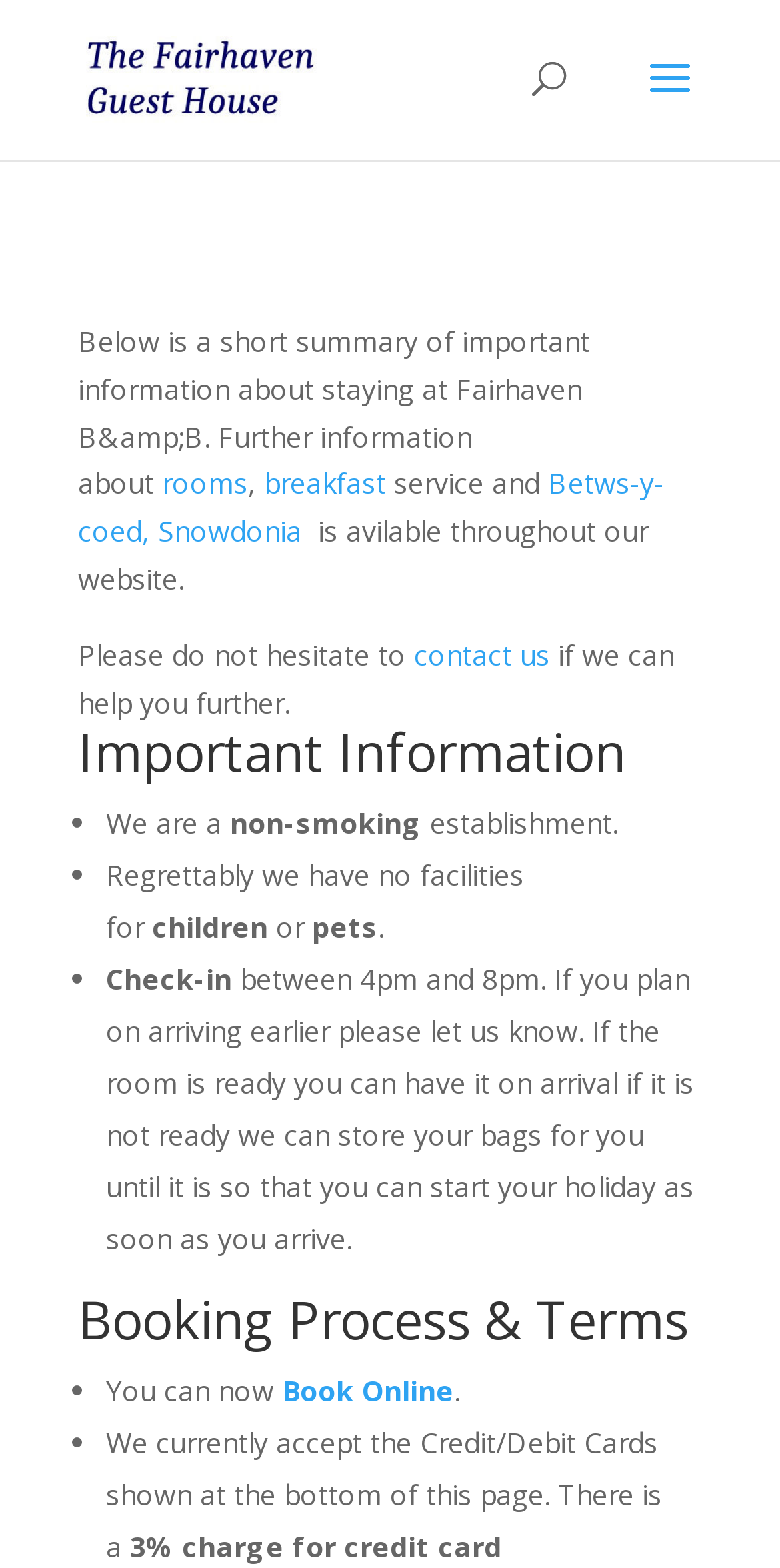Determine the bounding box for the described UI element: "Book Online".

[0.362, 0.875, 0.582, 0.899]